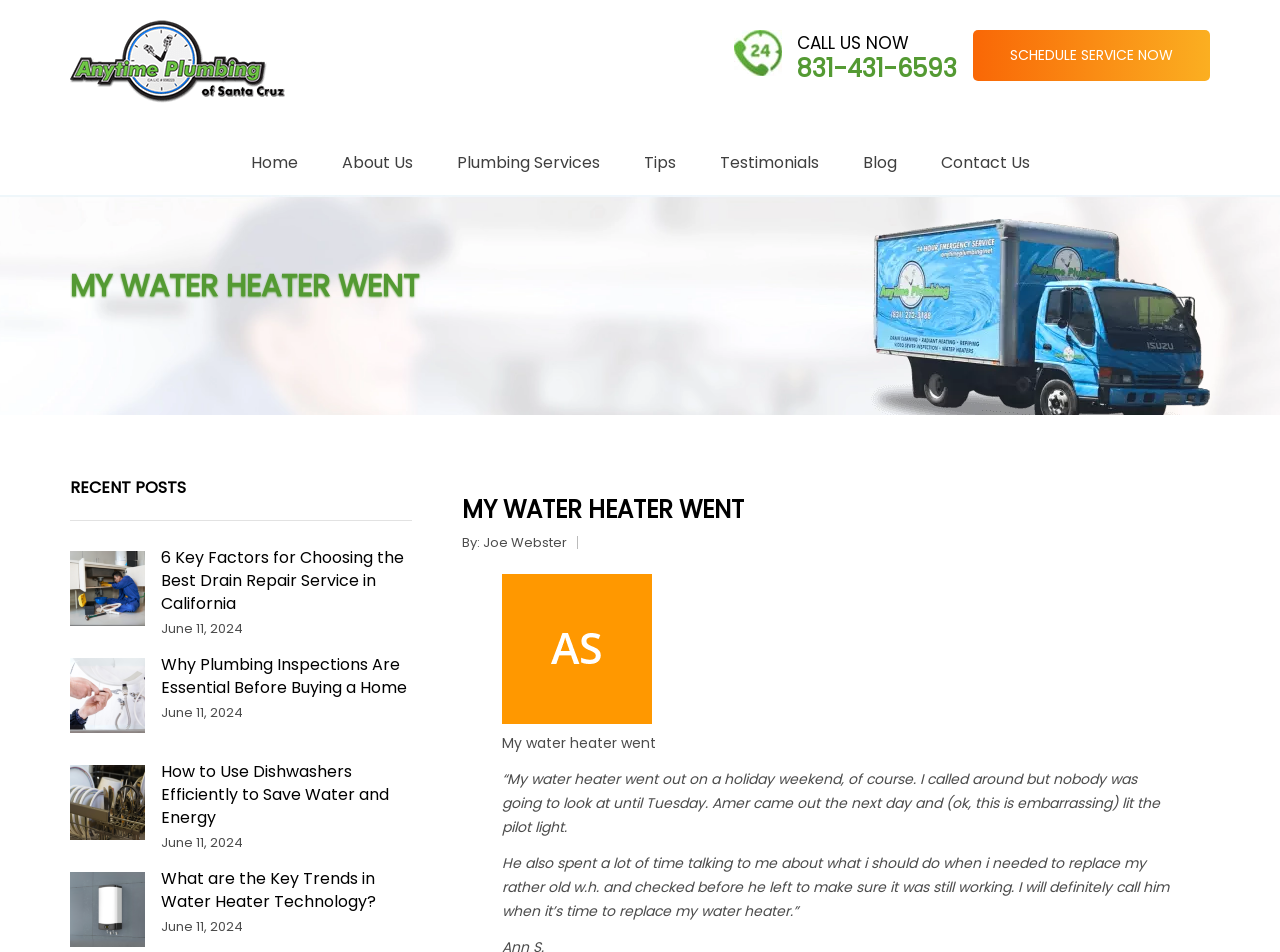Please locate the bounding box coordinates of the element's region that needs to be clicked to follow the instruction: "Schedule a service now". The bounding box coordinates should be provided as four float numbers between 0 and 1, i.e., [left, top, right, bottom].

[0.76, 0.032, 0.945, 0.085]